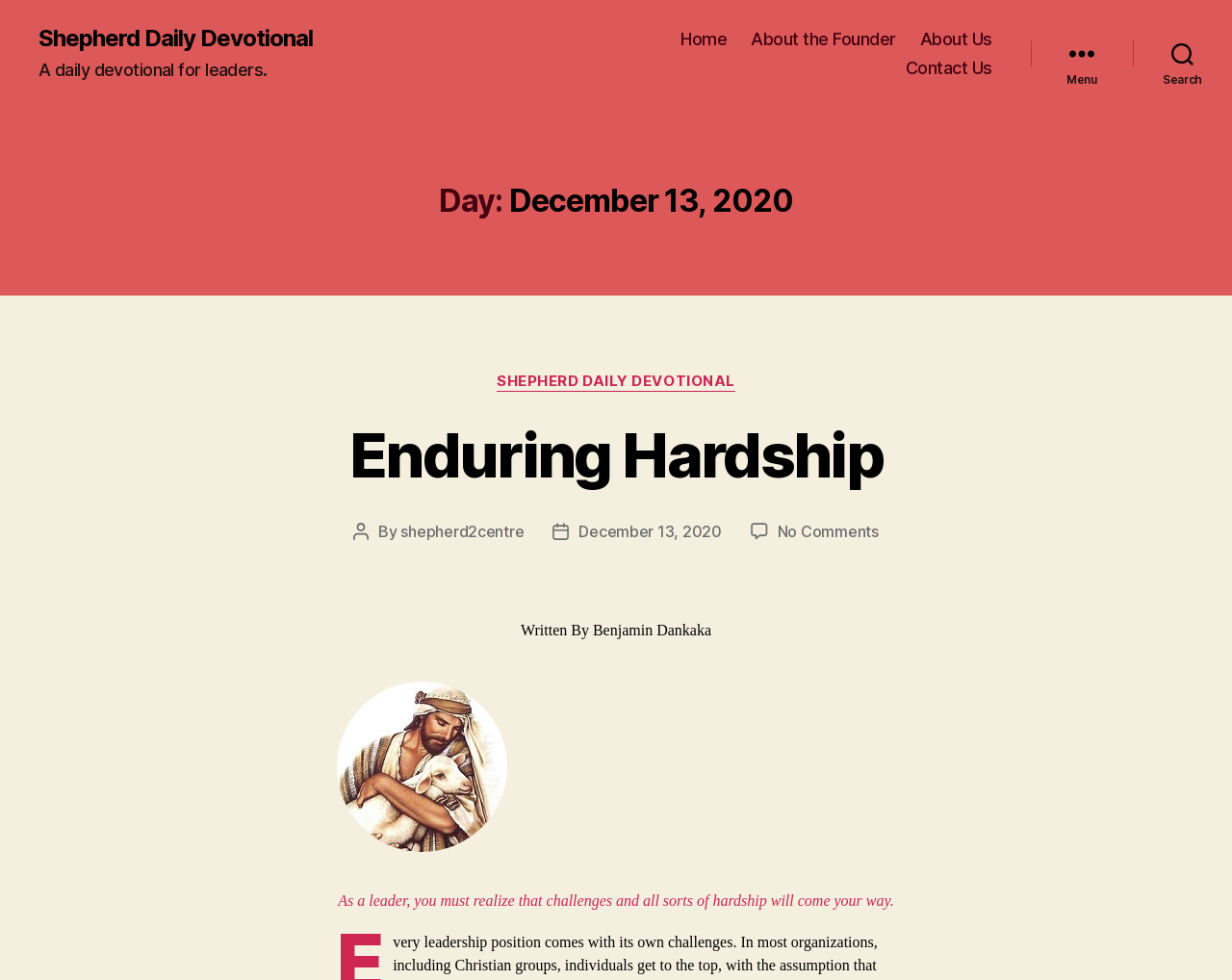Respond to the following query with just one word or a short phrase: 
What is the category of the daily devotional?

SHEPHERD DAILY DEVOTIONAL